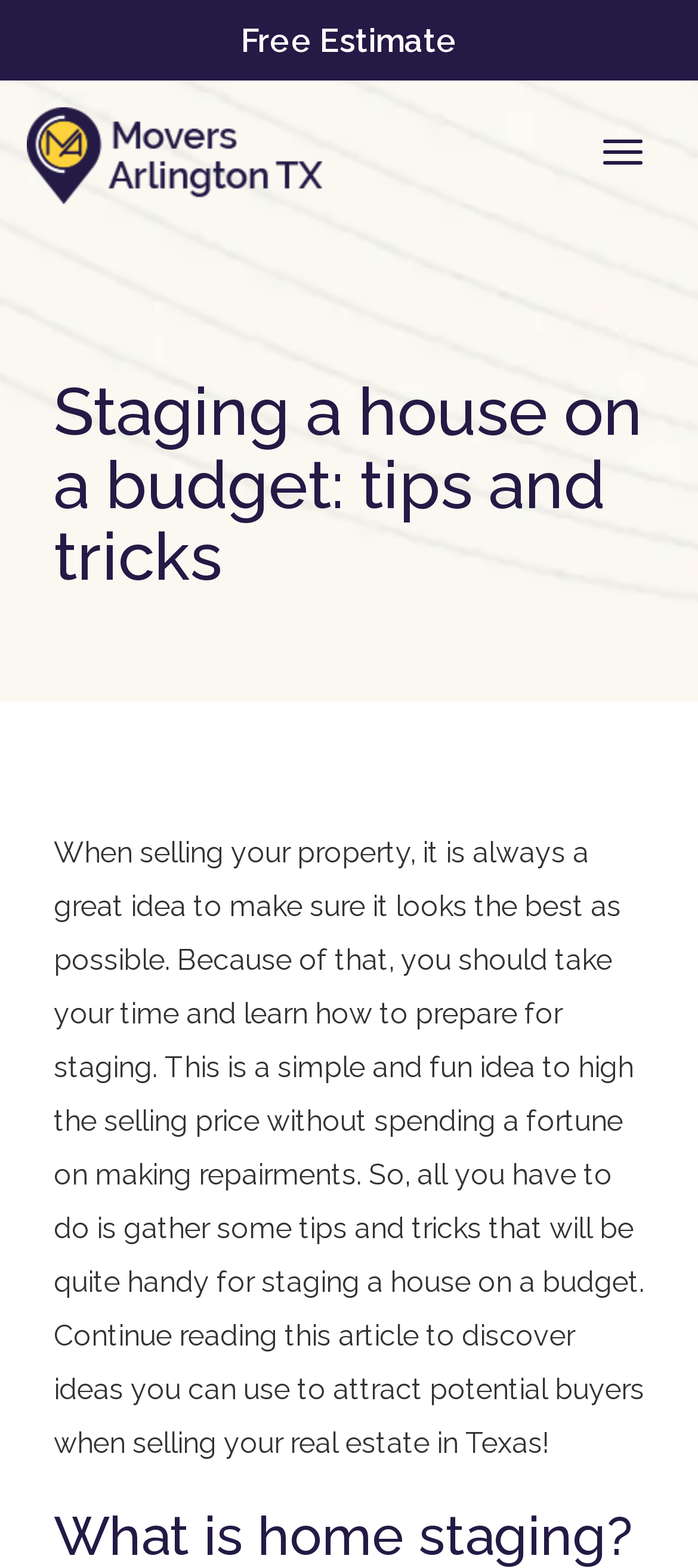Using the element description provided, determine the bounding box coordinates in the format (top-left x, top-left y, bottom-right x, bottom-right y). Ensure that all values are floating point numbers between 0 and 1. Element description: alt="Movers Arlington TX"

[0.038, 0.068, 0.567, 0.131]